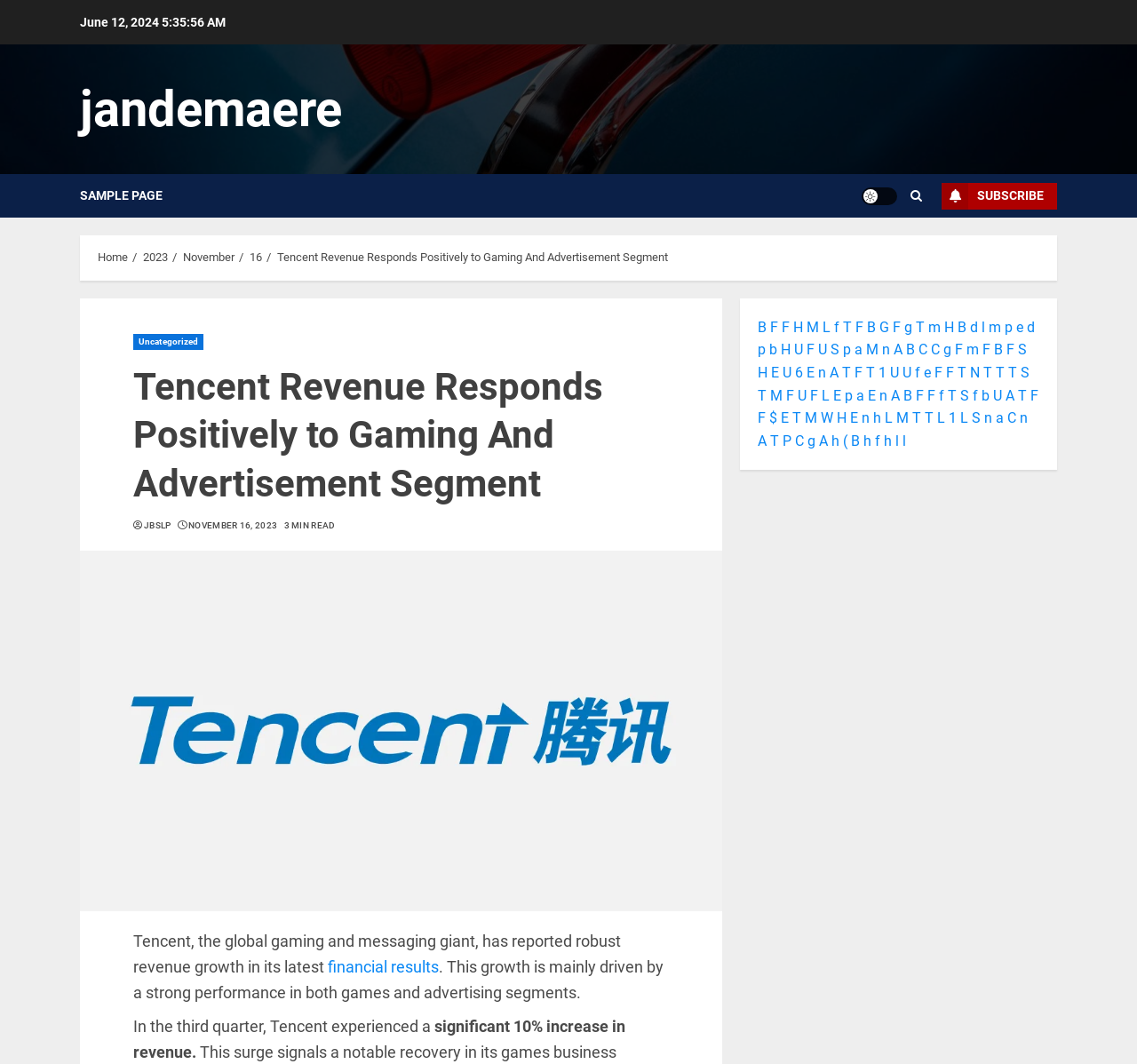Based on the element description Sample Page, identify the bounding box coordinates for the UI element. The coordinates should be in the format (top-left x, top-left y, bottom-right x, bottom-right y) and within the 0 to 1 range.

[0.07, 0.164, 0.143, 0.205]